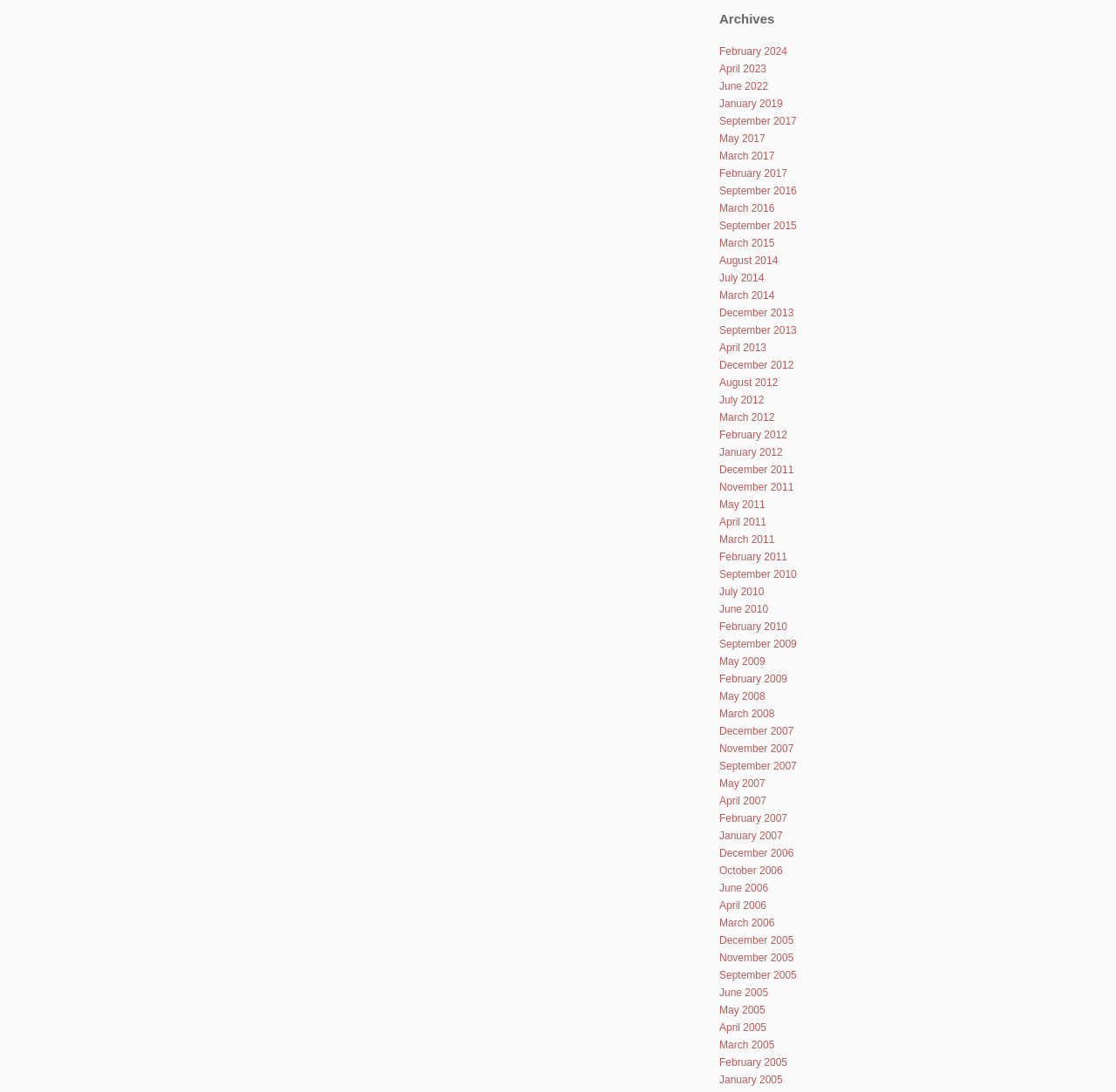Please identify the bounding box coordinates of the area that needs to be clicked to follow this instruction: "View archives for February 2024".

[0.645, 0.042, 0.706, 0.053]